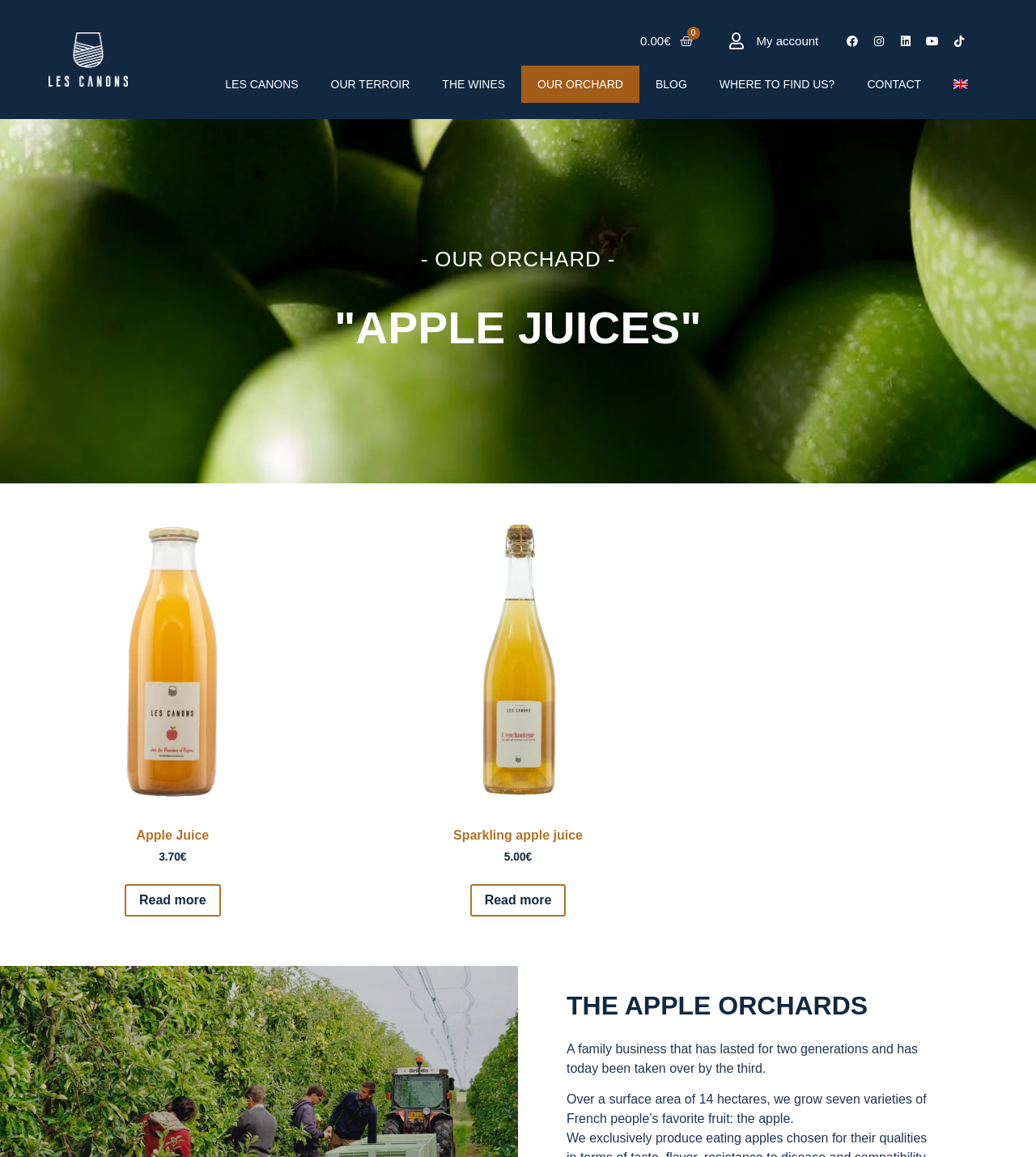Please determine the bounding box coordinates of the section I need to click to accomplish this instruction: "Visit Aliaxis".

None